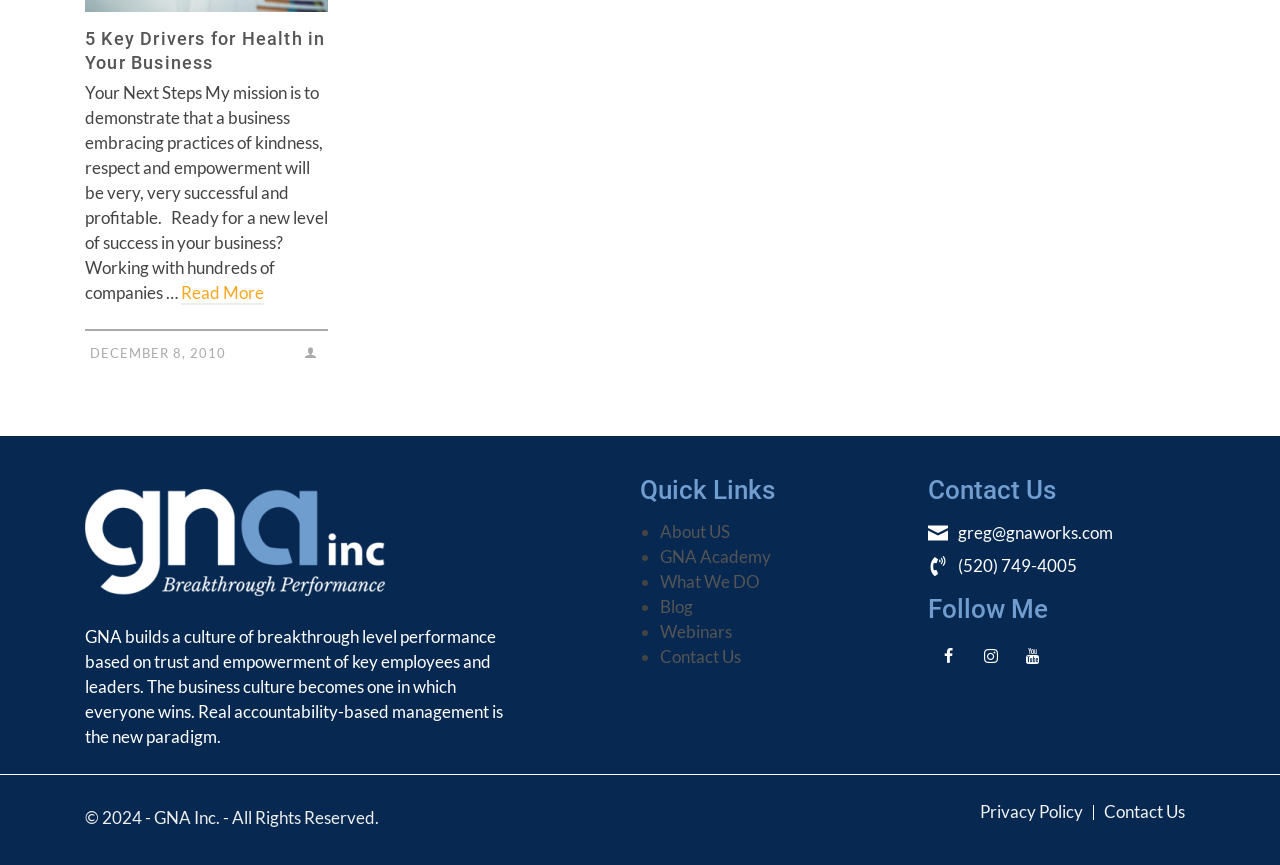Please identify the bounding box coordinates of the element's region that should be clicked to execute the following instruction: "Contact Us". The bounding box coordinates must be four float numbers between 0 and 1, i.e., [left, top, right, bottom].

[0.725, 0.6, 0.748, 0.632]